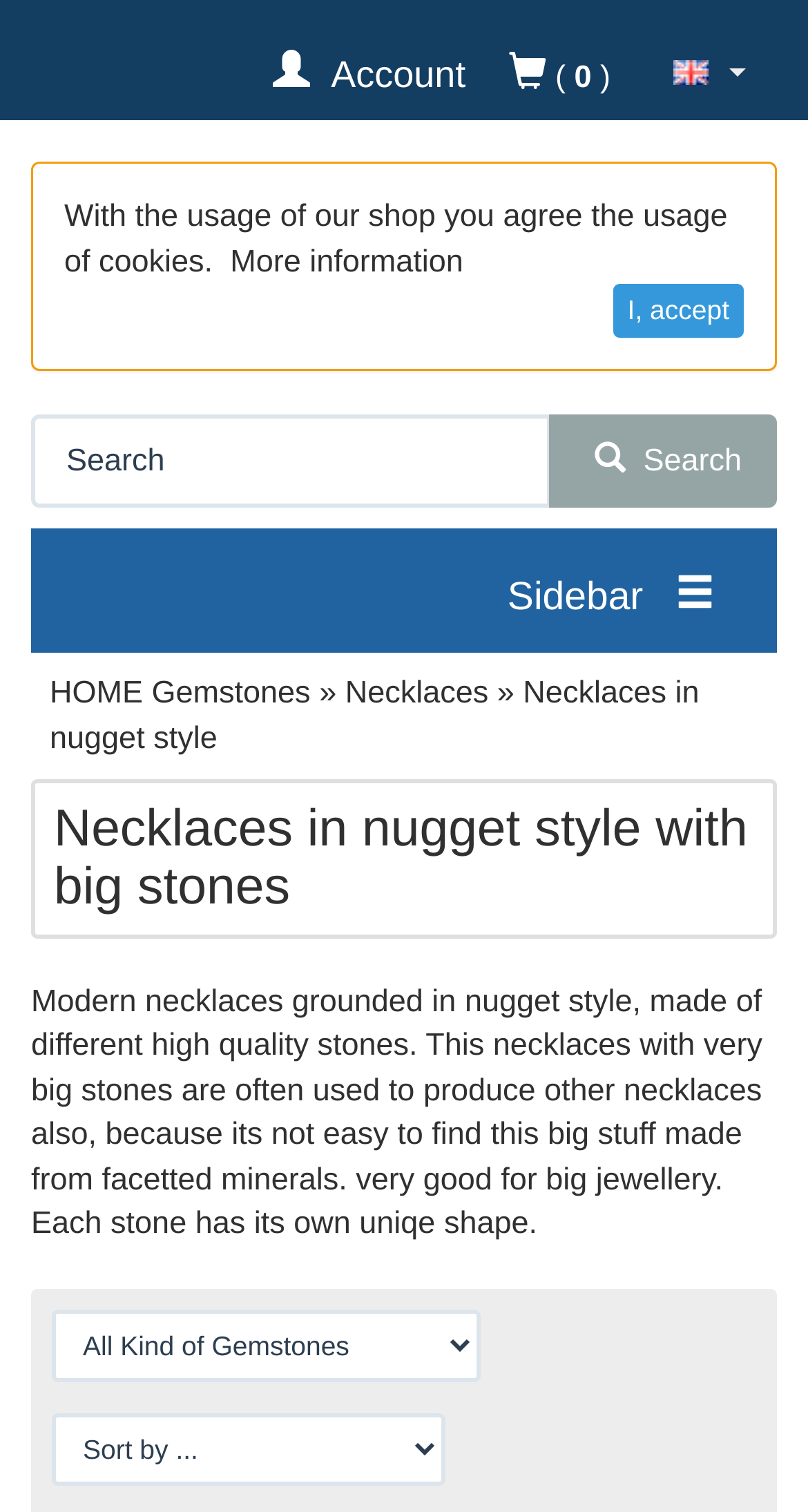What is the style of the necklaces?
Using the visual information from the image, give a one-word or short-phrase answer.

Nugget style